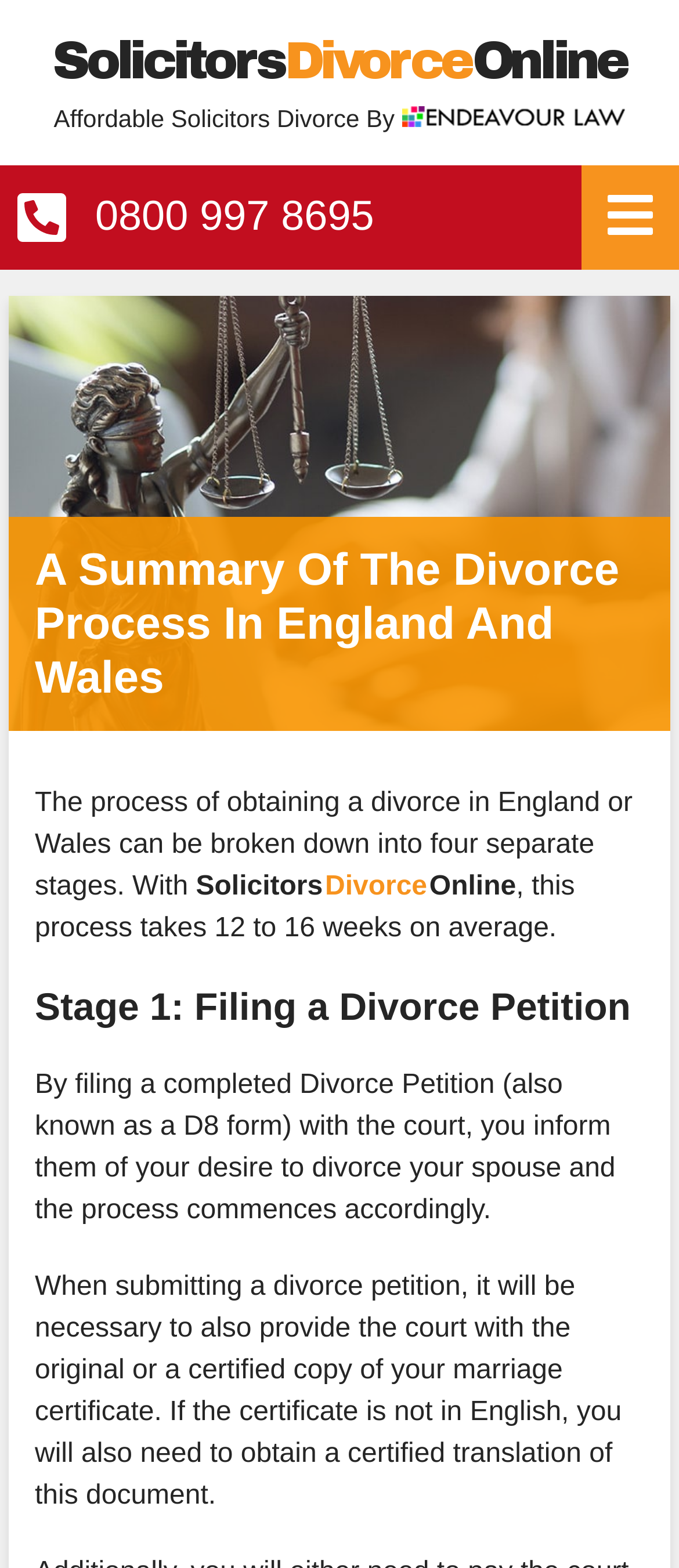By analyzing the image, answer the following question with a detailed response: What is the average time taken for the divorce process?

According to the webpage, the divorce process takes 12 to 16 weeks on average, as mentioned in the section 'A Summary Of The Divorce Process In England And Wales'.